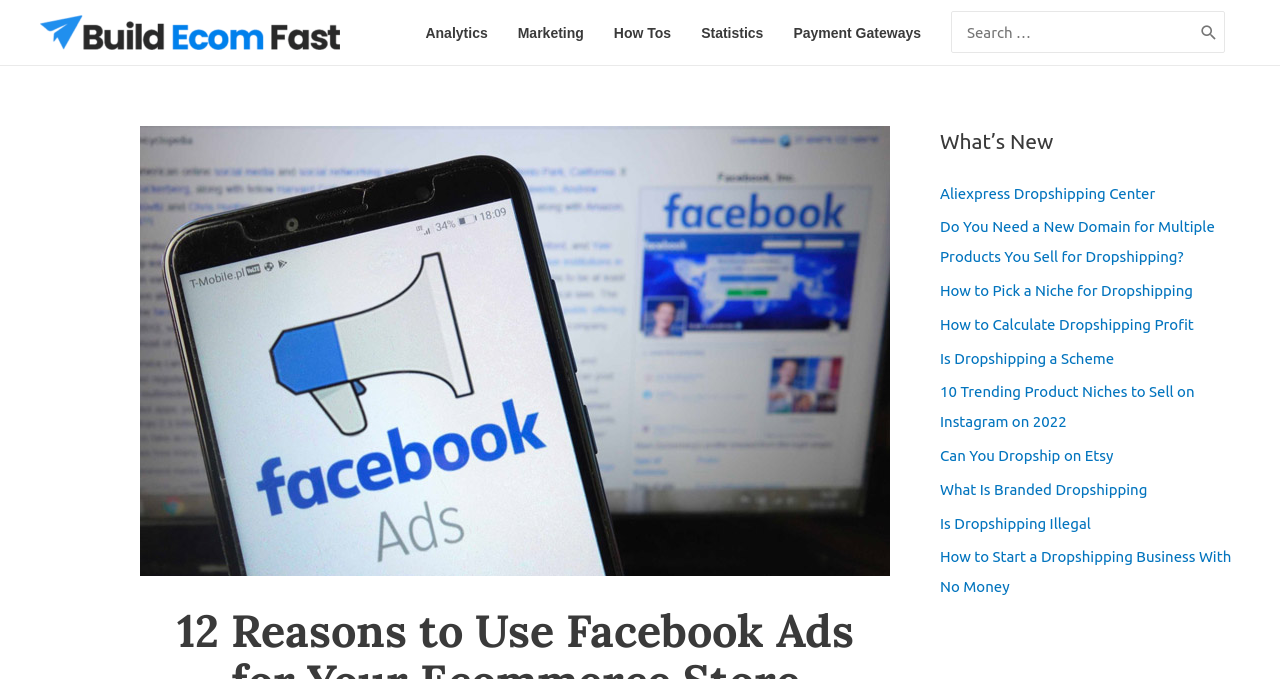Please provide a comprehensive answer to the question based on the screenshot: How many navigation links are there?

I counted the number of links under the 'Site Navigation' section, which are 'Analytics', 'Marketing', 'How Tos', 'Statistics', 'Payment Gateways', and the logo link 'Build Ecommerce Fast', totaling 6 navigation links.